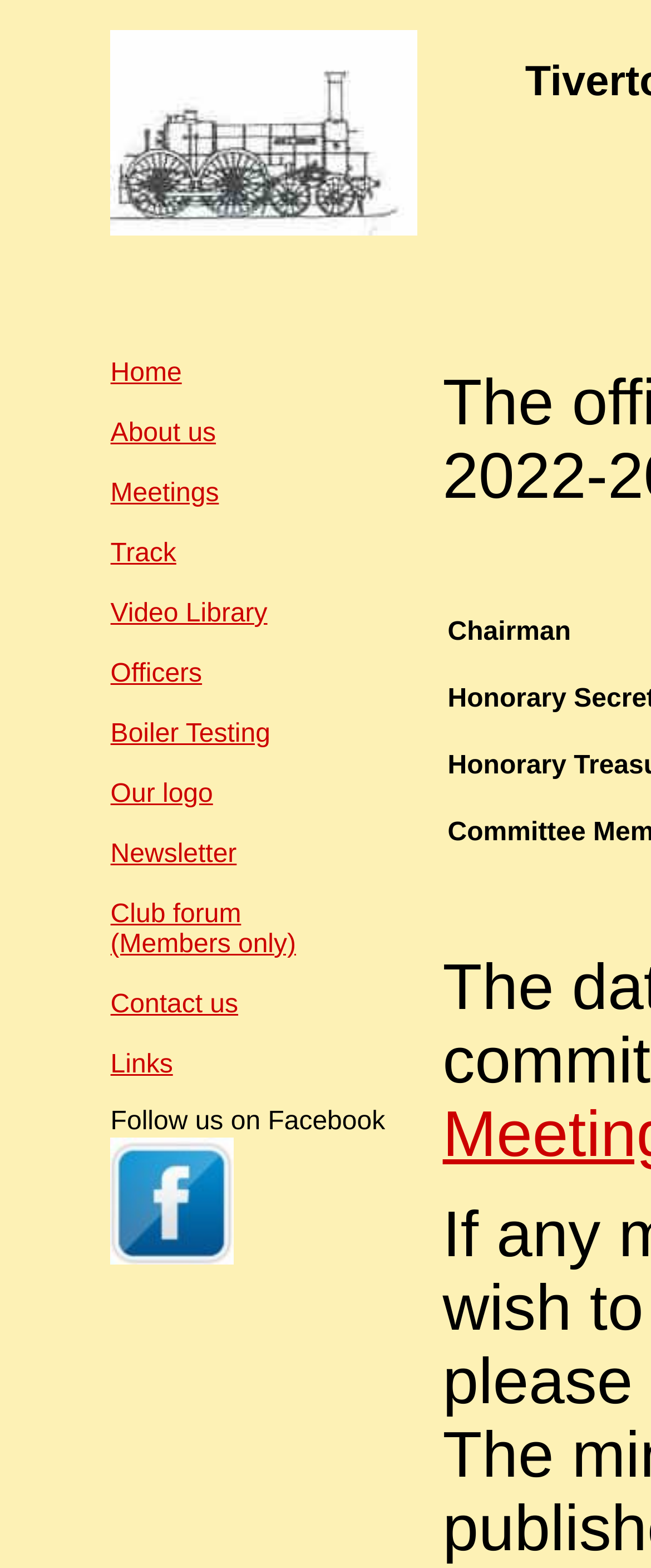Generate a comprehensive description of the contents of the webpage.

The webpage is about the Tiverton & District Model Engineering Society Ltd. At the top-left corner, there is a table cell containing an image, which is likely the society's logo. Below the logo, there is a horizontal navigation menu with 12 links: Home, About us, Meetings, Track, Video Library, Officers, Boiler Testing, Our logo, Newsletter, Club forum (Members only), Contact us, and Links. These links are aligned vertically, with the first link "Home" at the top and the last link "Links" at the bottom.

To the right of the navigation menu, there is a Facebook link with the text "Follow us on Facebook". Next to the Facebook link, there is a Facebook icon, which is an image. The Facebook link and icon are positioned at the bottom-right corner of the navigation menu.

There are no other notable elements on the webpage besides the navigation menu, the logo, and the Facebook link and icon.